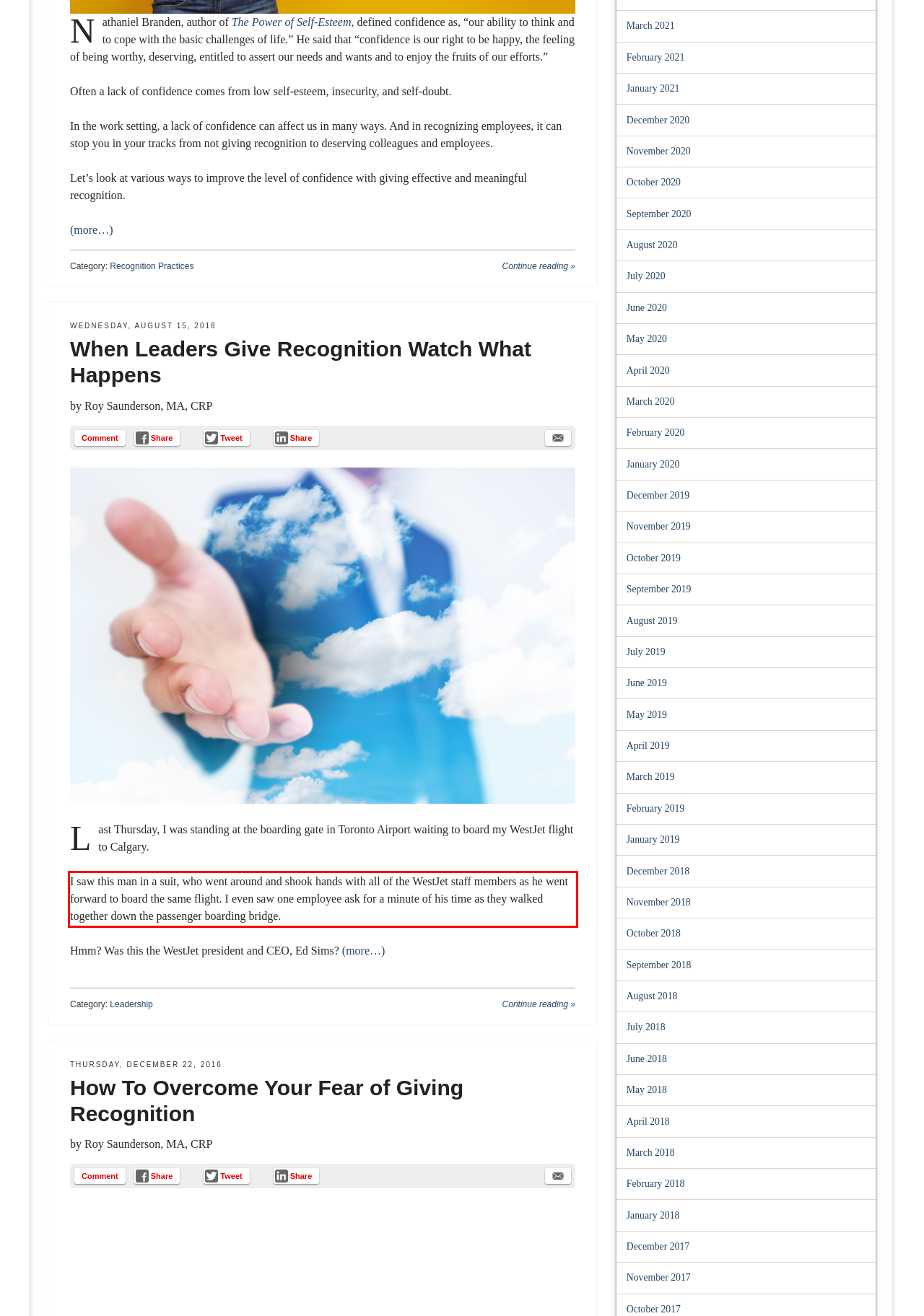You have a screenshot of a webpage with a red bounding box. Identify and extract the text content located inside the red bounding box.

I saw this man in a suit, who went around and shook hands with all of the WestJet staff members as he went forward to board the same flight. I even saw one employee ask for a minute of his time as they walked together down the passenger boarding bridge.